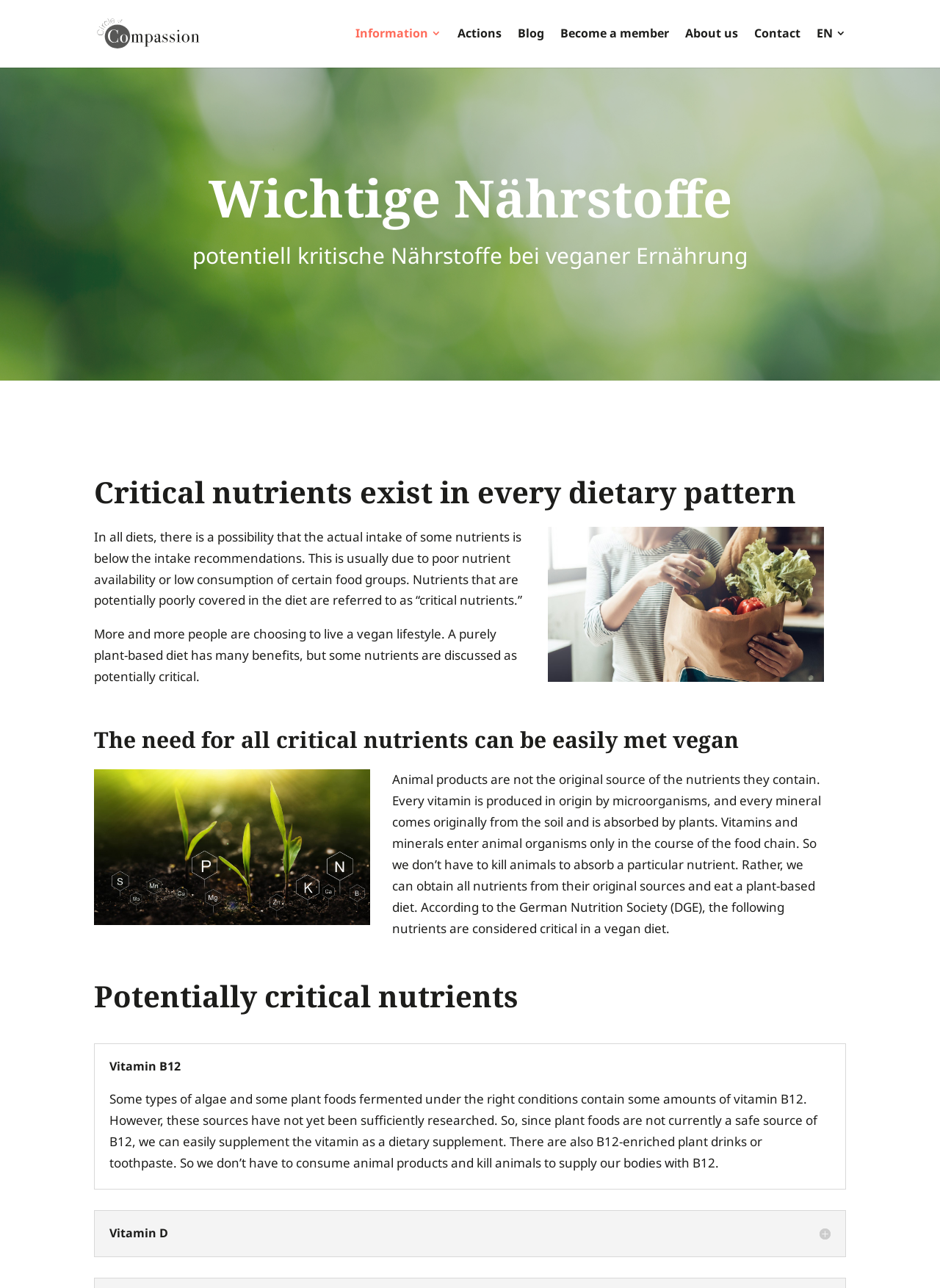Provide the bounding box coordinates for the area that should be clicked to complete the instruction: "Click Circle of Compassion logo".

[0.103, 0.012, 0.236, 0.04]